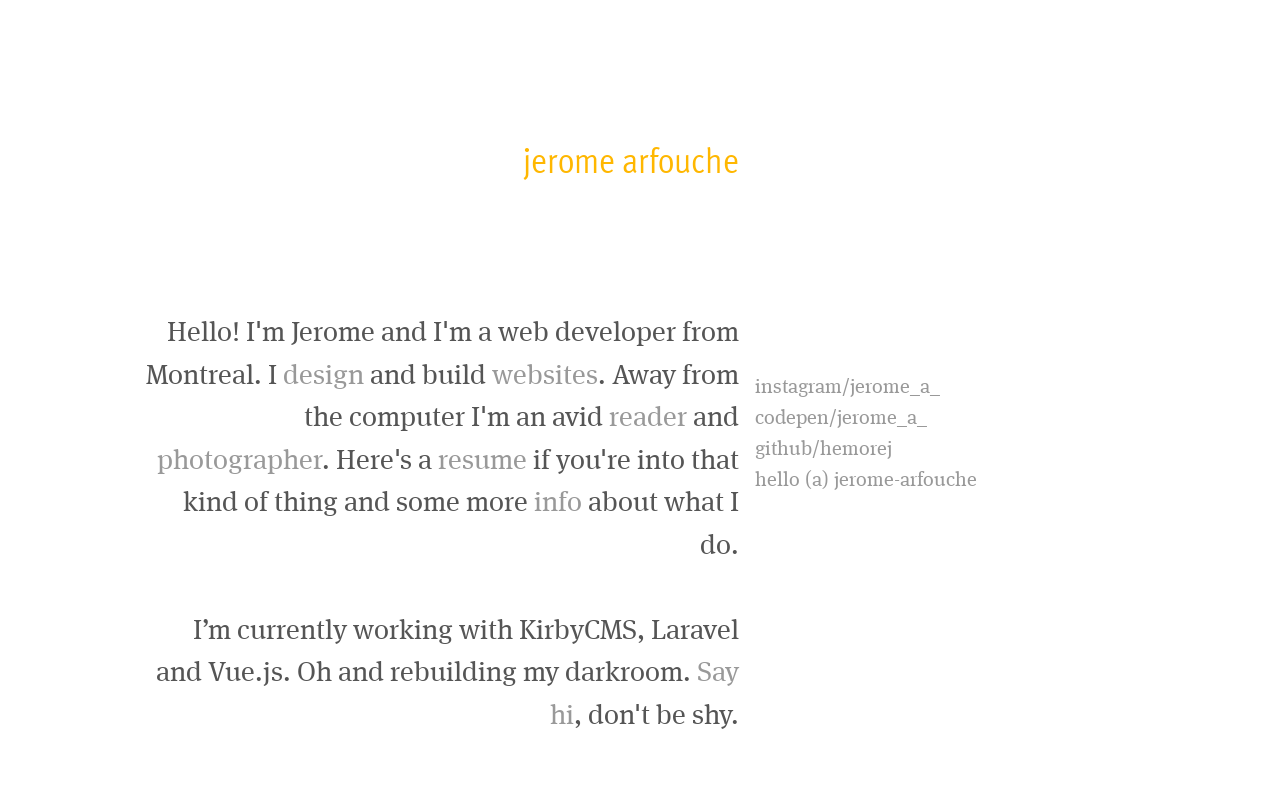What is Jerome Arfouche currently working with?
Provide a short answer using one word or a brief phrase based on the image.

KirbyCMS, Laravel, Vue.js